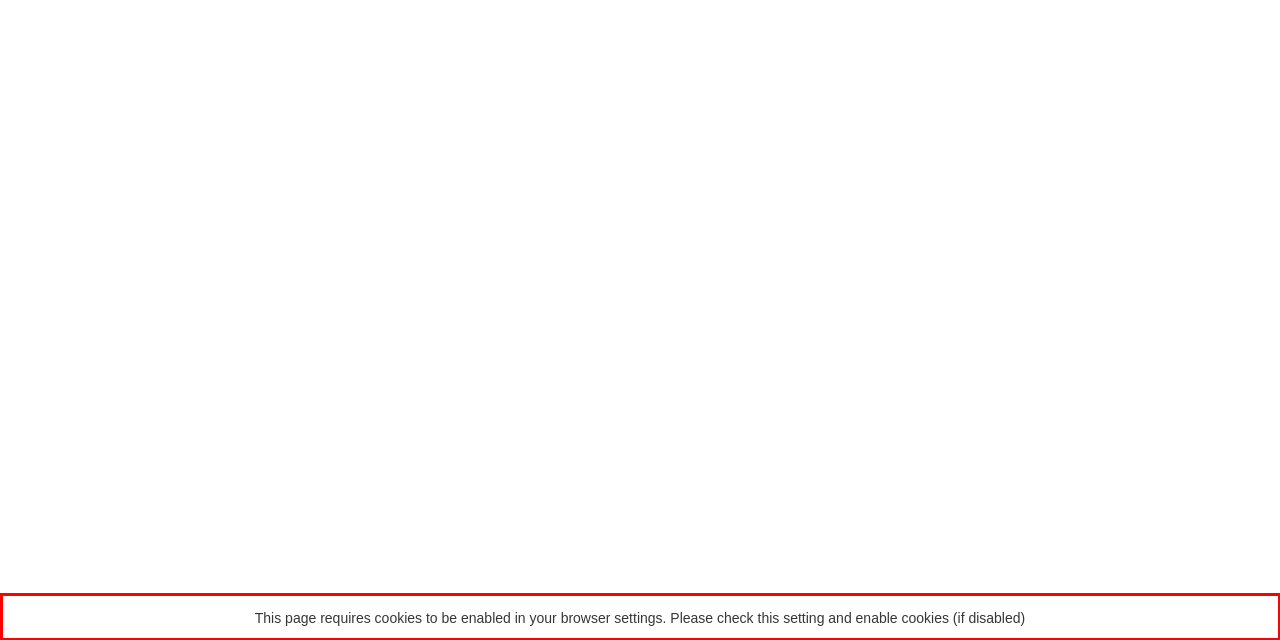You are presented with a webpage screenshot featuring a red bounding box. Perform OCR on the text inside the red bounding box and extract the content.

This page requires cookies to be enabled in your browser settings. Please check this setting and enable cookies (if disabled)